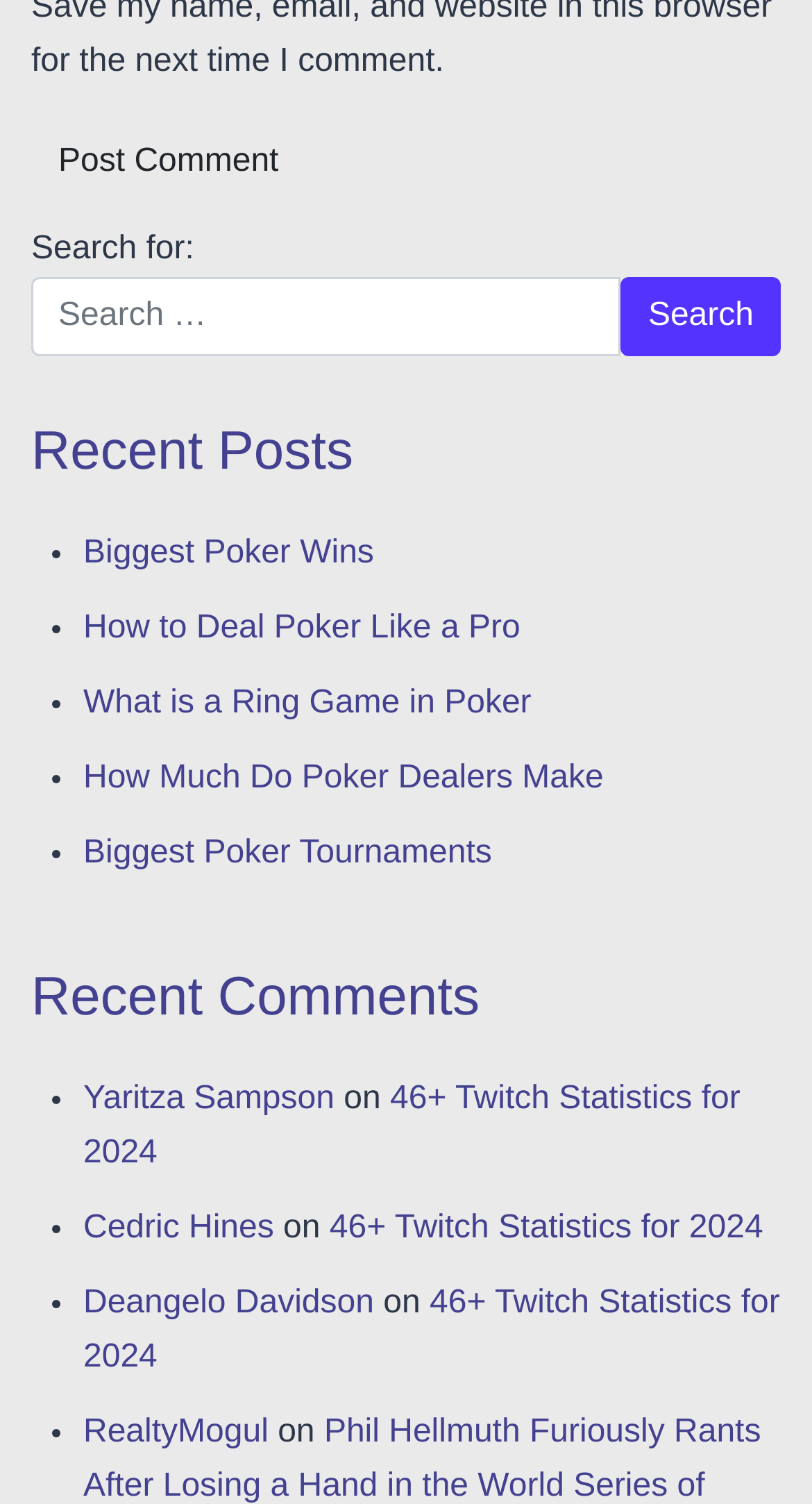Determine the bounding box coordinates of the area to click in order to meet this instruction: "Read the 'Biggest Poker Wins' article".

[0.103, 0.356, 0.461, 0.38]